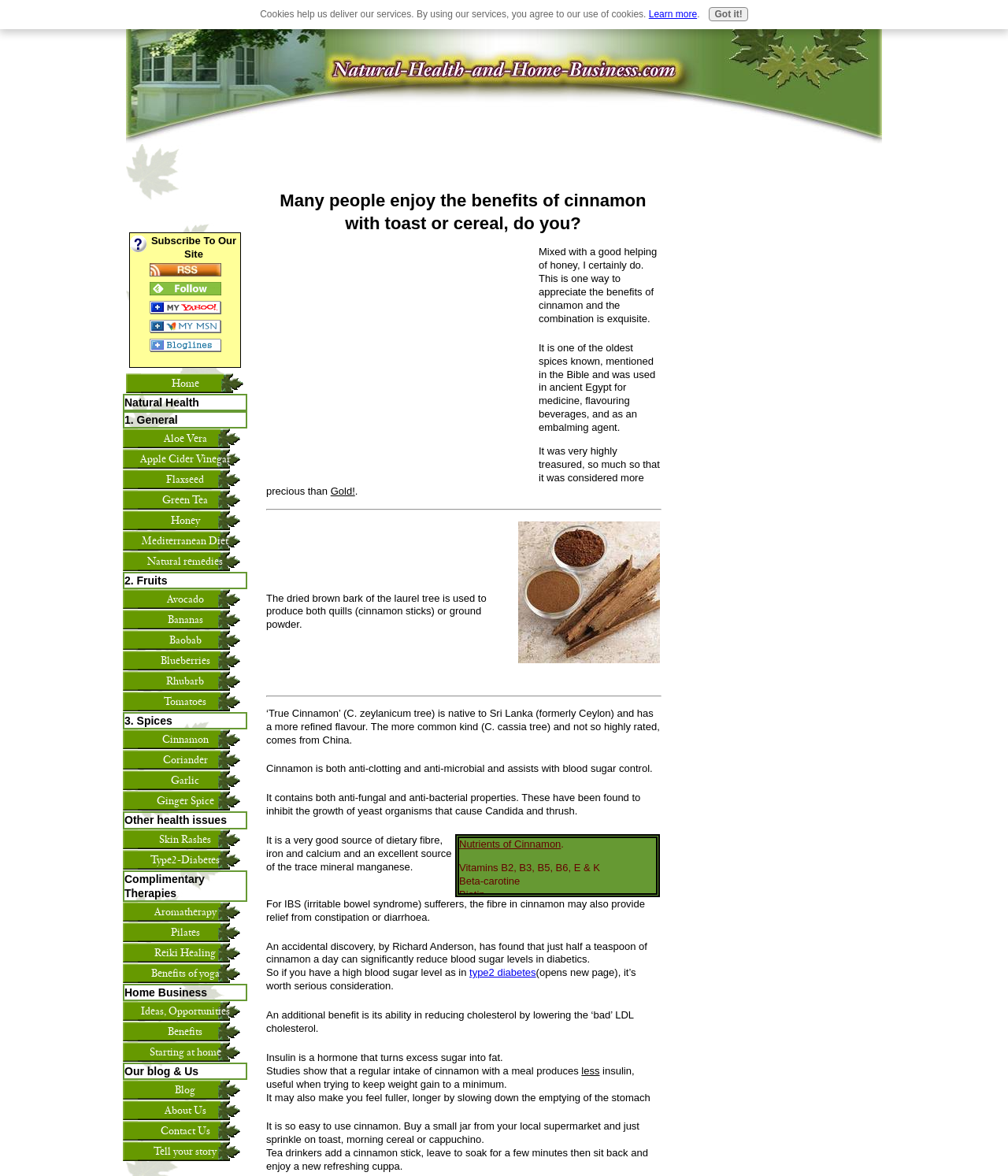Determine the coordinates of the bounding box for the clickable area needed to execute this instruction: "Subscribe to the website's RSS feed".

[0.129, 0.2, 0.146, 0.216]